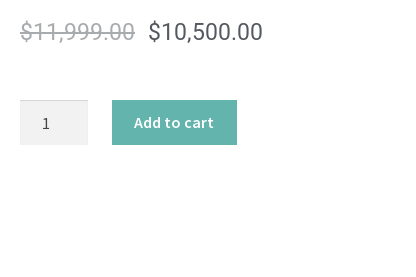What is the default quantity of chairs to purchase?
Refer to the image and give a detailed response to the question.

The quantity selector is labeled '1', which means the default quantity of chairs to purchase is one.